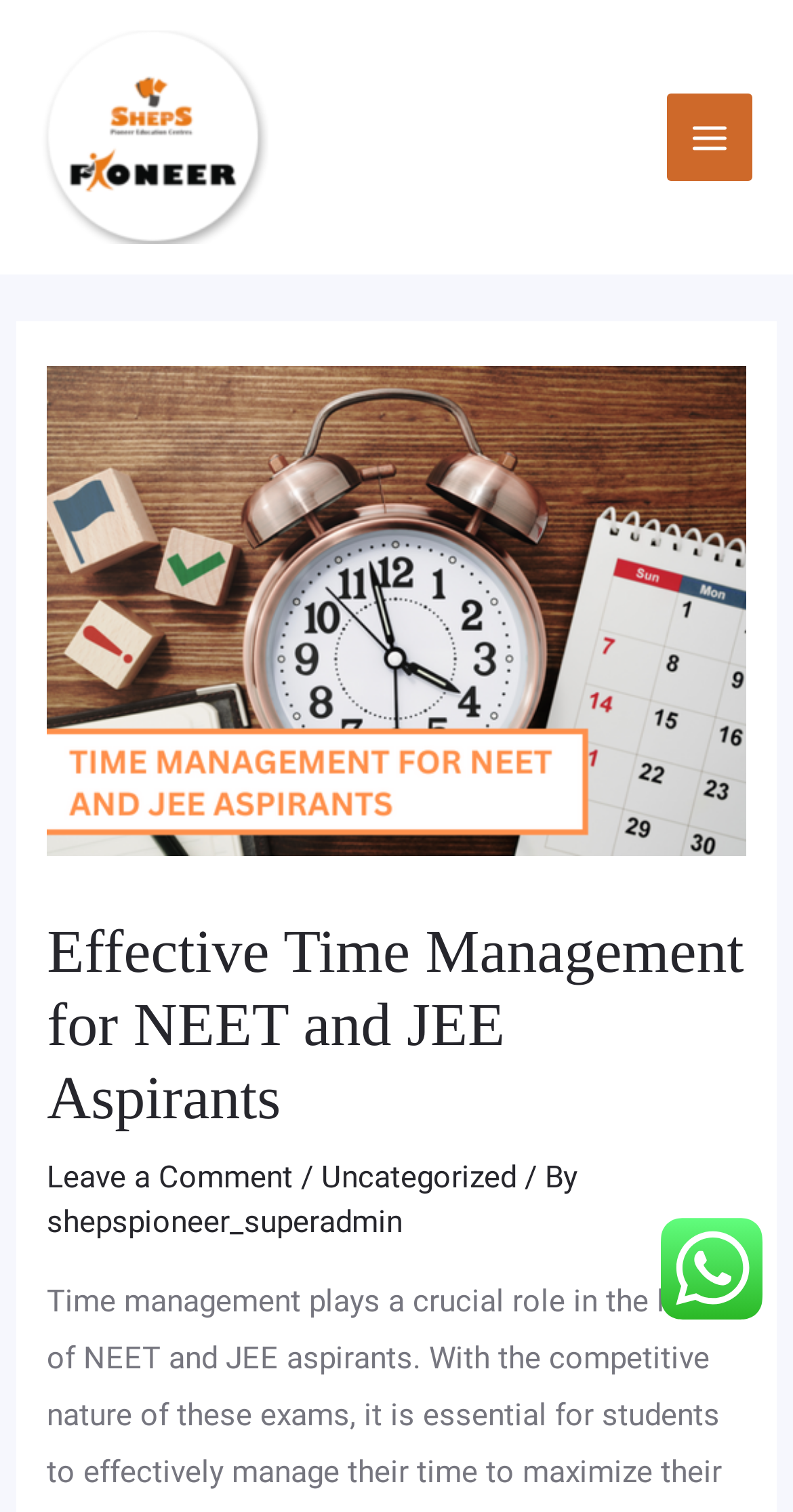What is the purpose of the button at the top right corner?
Answer the question with a single word or phrase by looking at the picture.

Main Menu